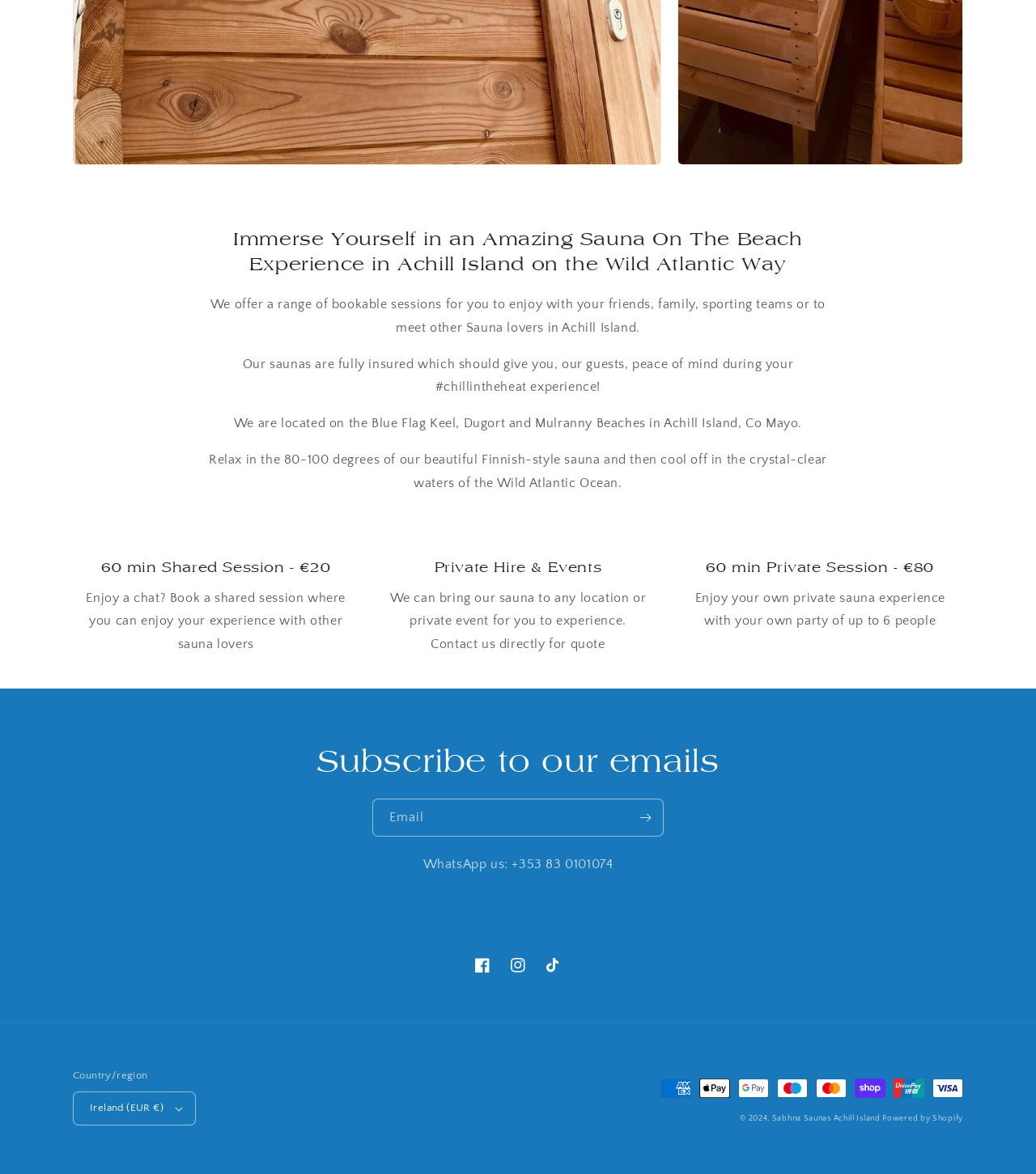What payment methods are accepted?
Based on the visual information, provide a detailed and comprehensive answer.

I found the answer by looking at the images of different payment methods such as American Express, Apple Pay, Google Pay, etc. which indicates that multiple payment methods are accepted.